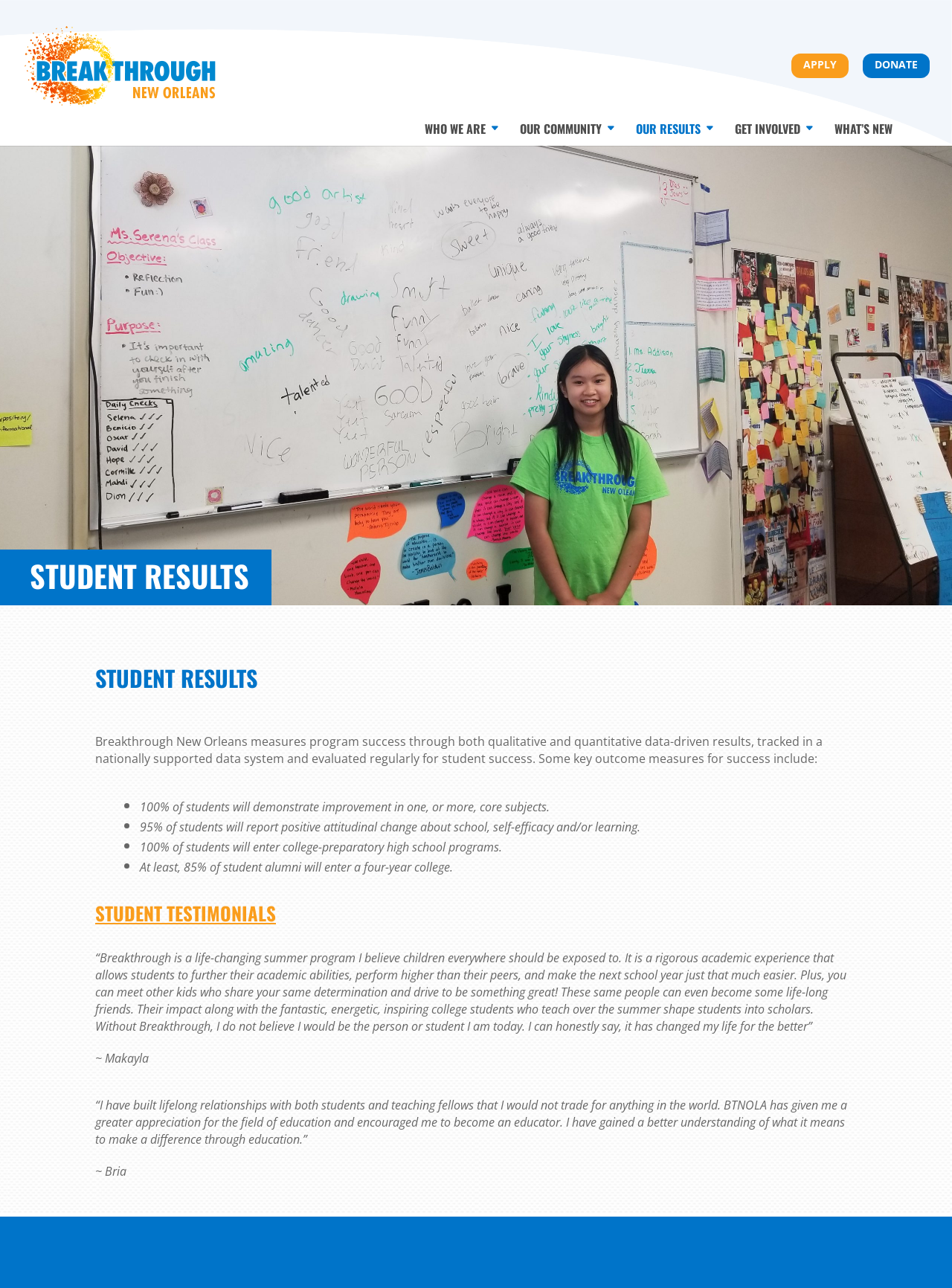Give a one-word or phrase response to the following question: What are the outcome measures for student success?

Four measures